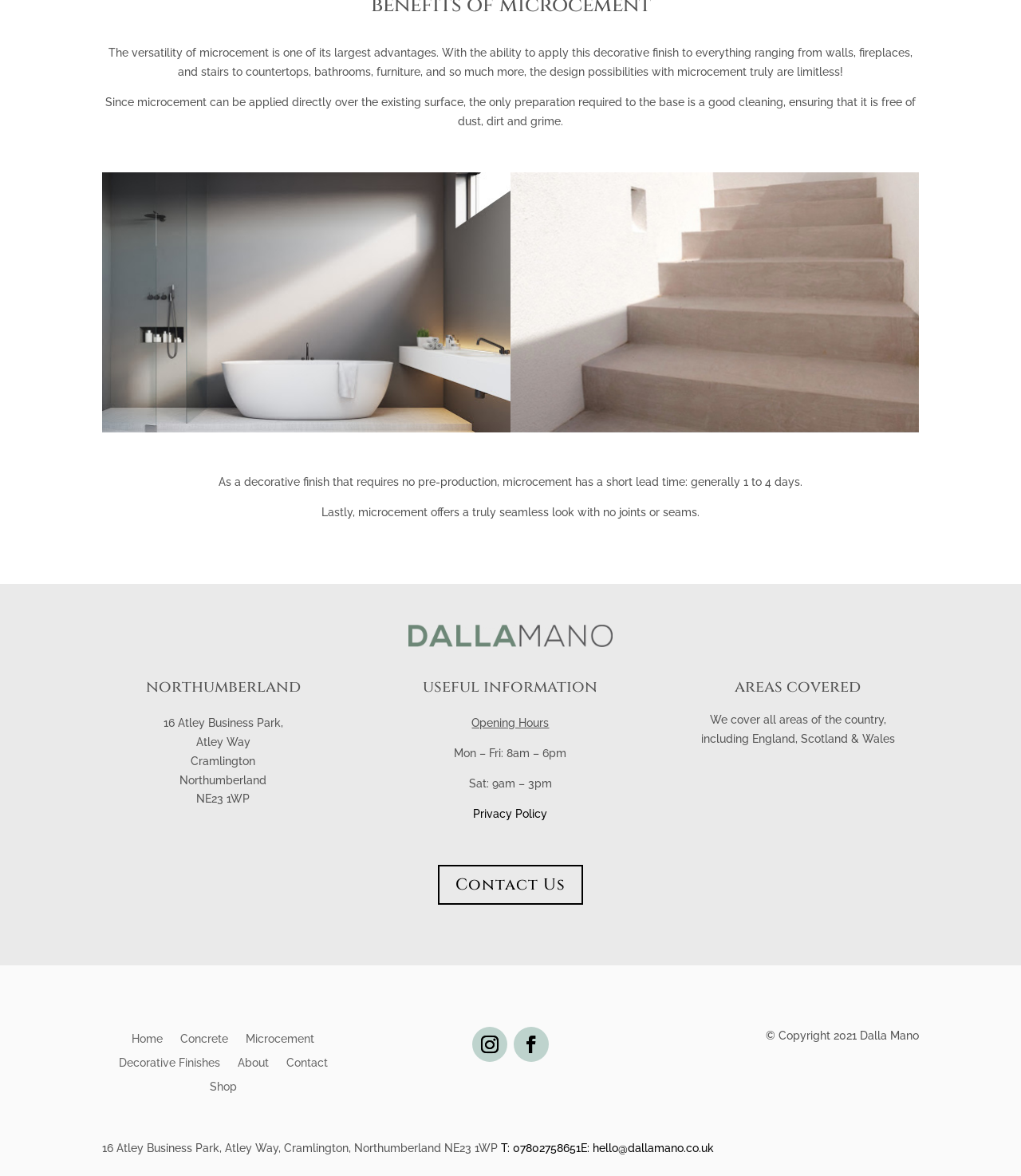Specify the bounding box coordinates of the element's area that should be clicked to execute the given instruction: "Click on the 'Shop' link". The coordinates should be four float numbers between 0 and 1, i.e., [left, top, right, bottom].

[0.205, 0.919, 0.232, 0.934]